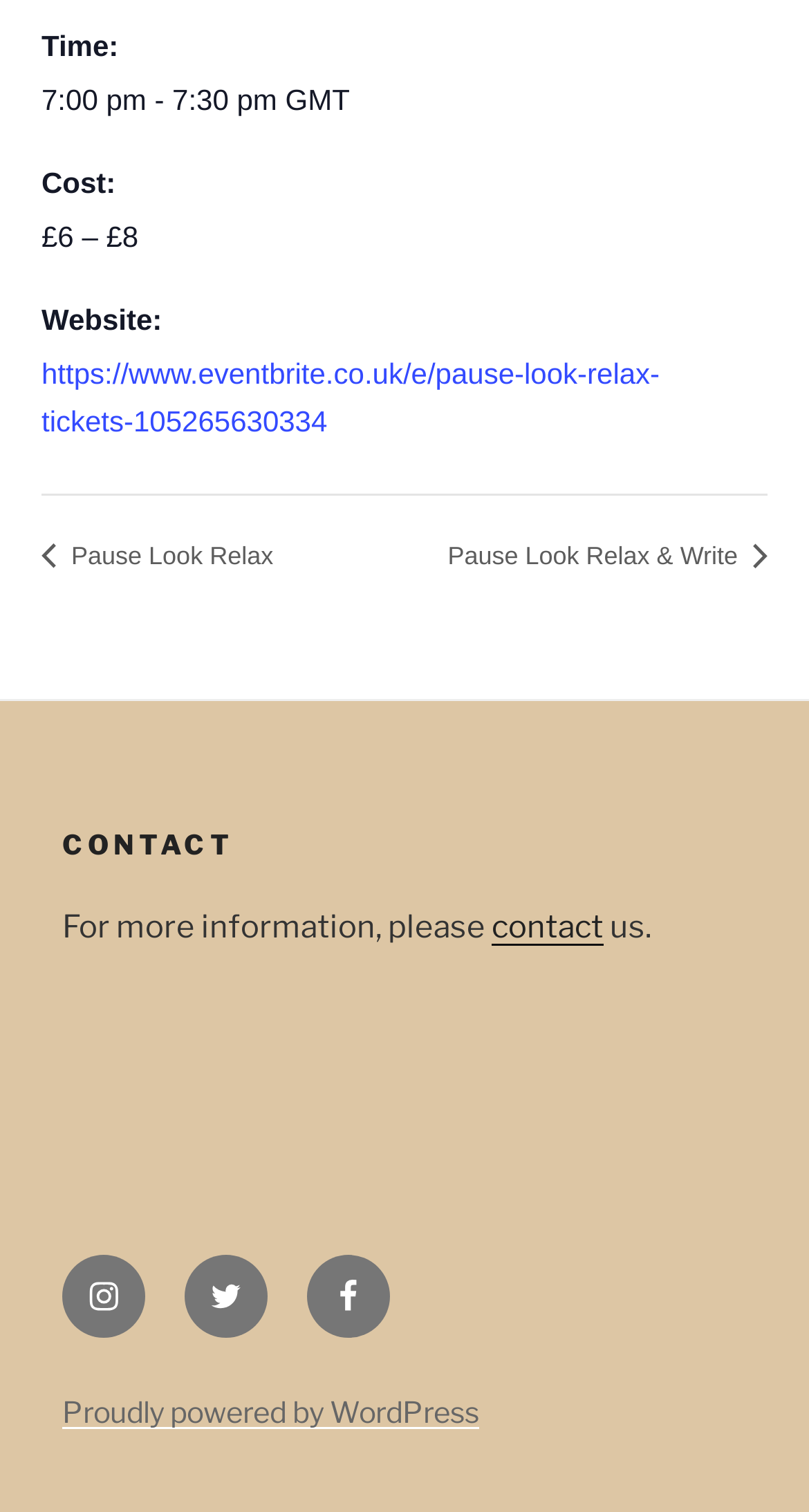What is the date of the event?
Answer briefly with a single word or phrase based on the image.

2021-11-09